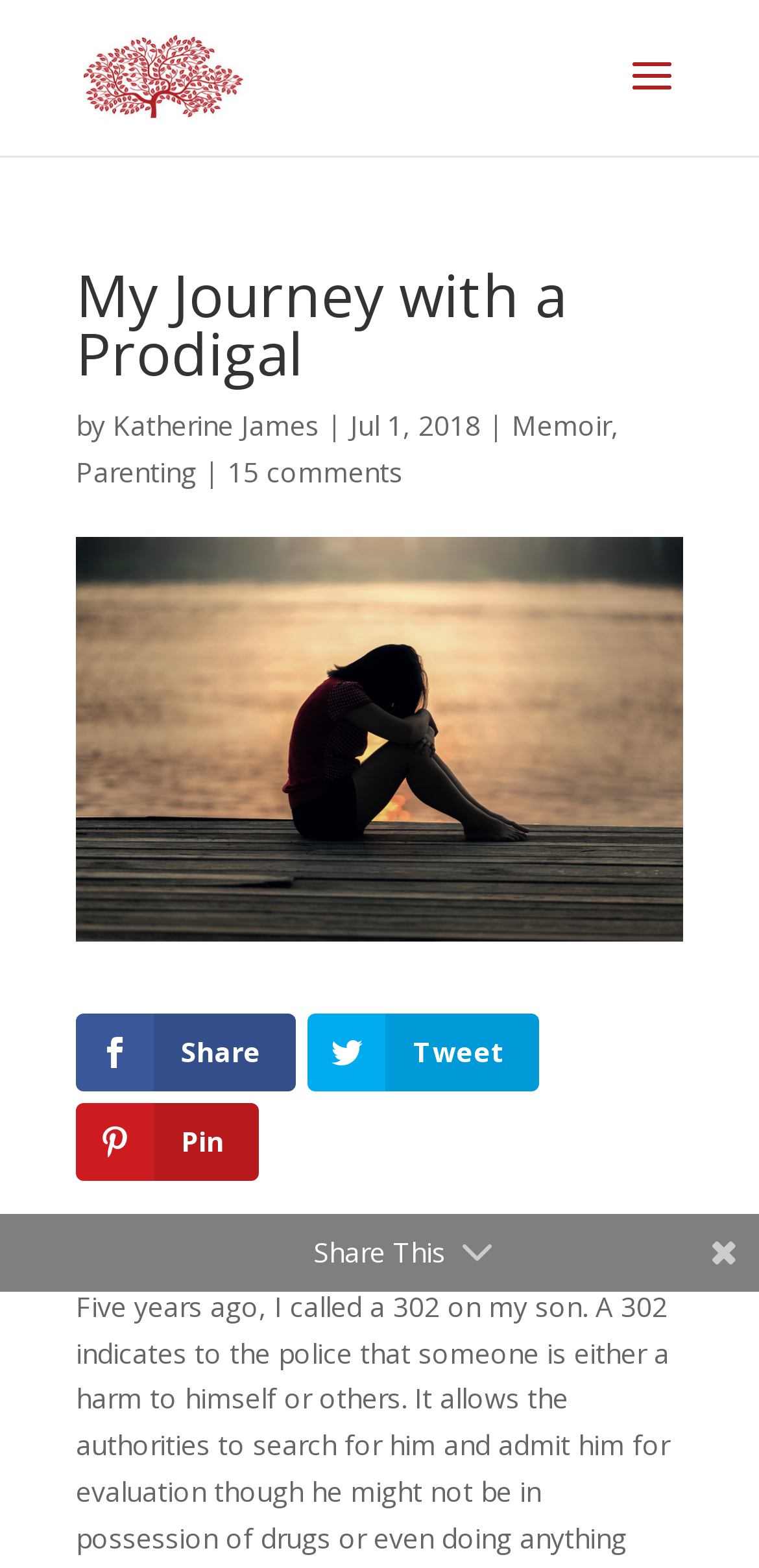Can you give a detailed response to the following question using the information from the image? What is the name of the website?

The name of the website is mentioned at the top of the page and is written as 'Redbud Writers Guild'.